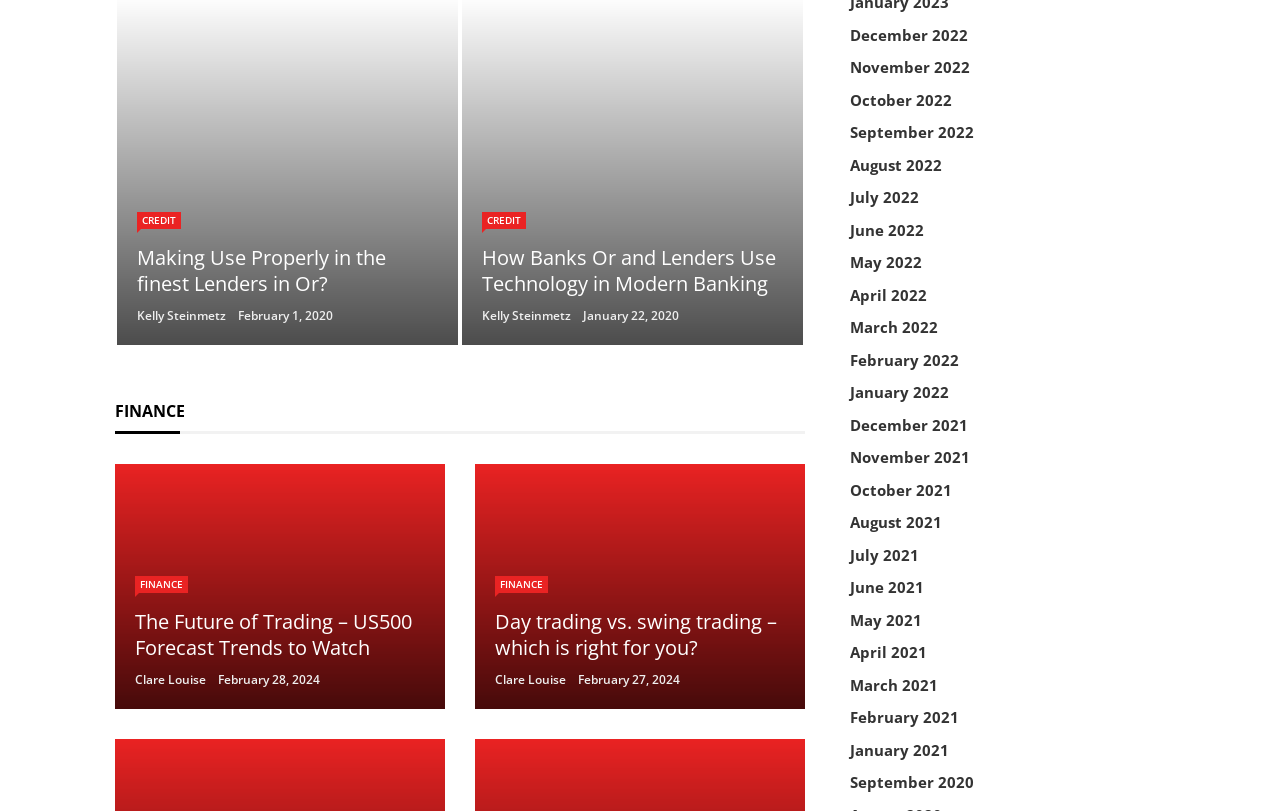Bounding box coordinates are specified in the format (top-left x, top-left y, bottom-right x, bottom-right y). All values are floating point numbers bounded between 0 and 1. Please provide the bounding box coordinate of the region this sentence describes: Clare Louise

[0.105, 0.828, 0.161, 0.849]